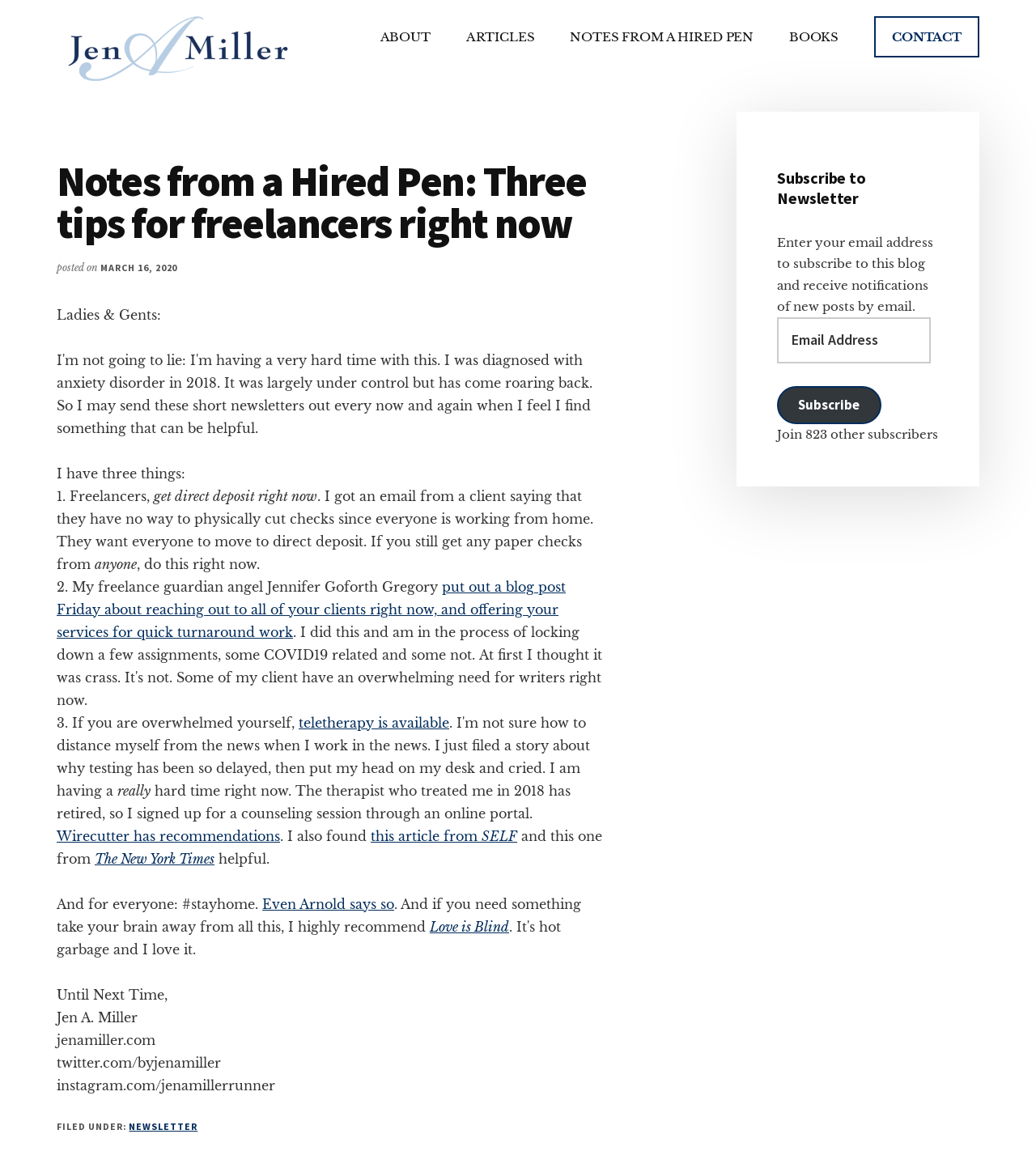Determine the main headline from the webpage and extract its text.

Notes from a Hired Pen: Three tips for freelancers right now